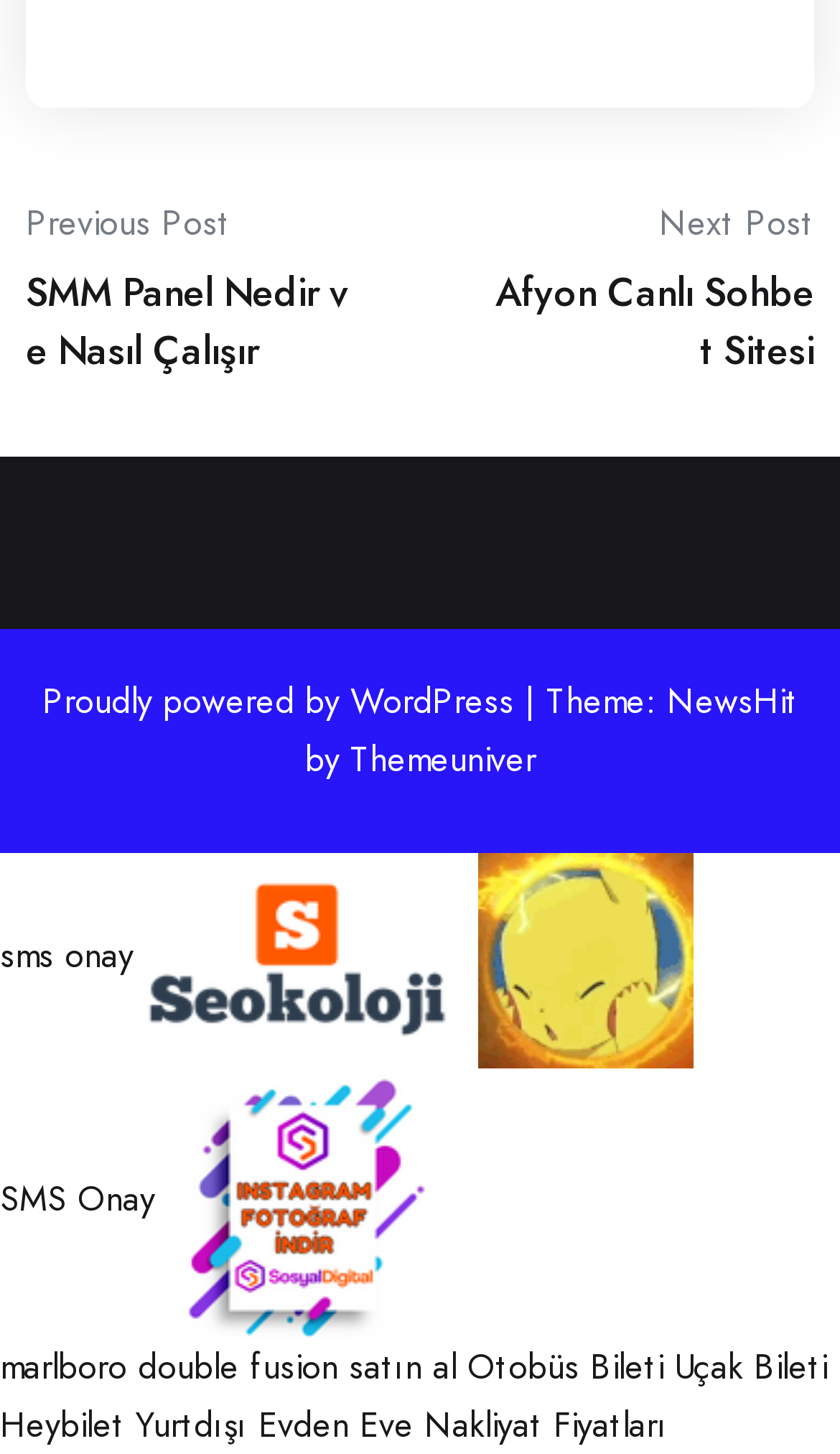Identify the bounding box coordinates of the part that should be clicked to carry out this instruction: "Go to Afyon Canlı Sohbet Sitesi".

[0.577, 0.182, 0.969, 0.262]